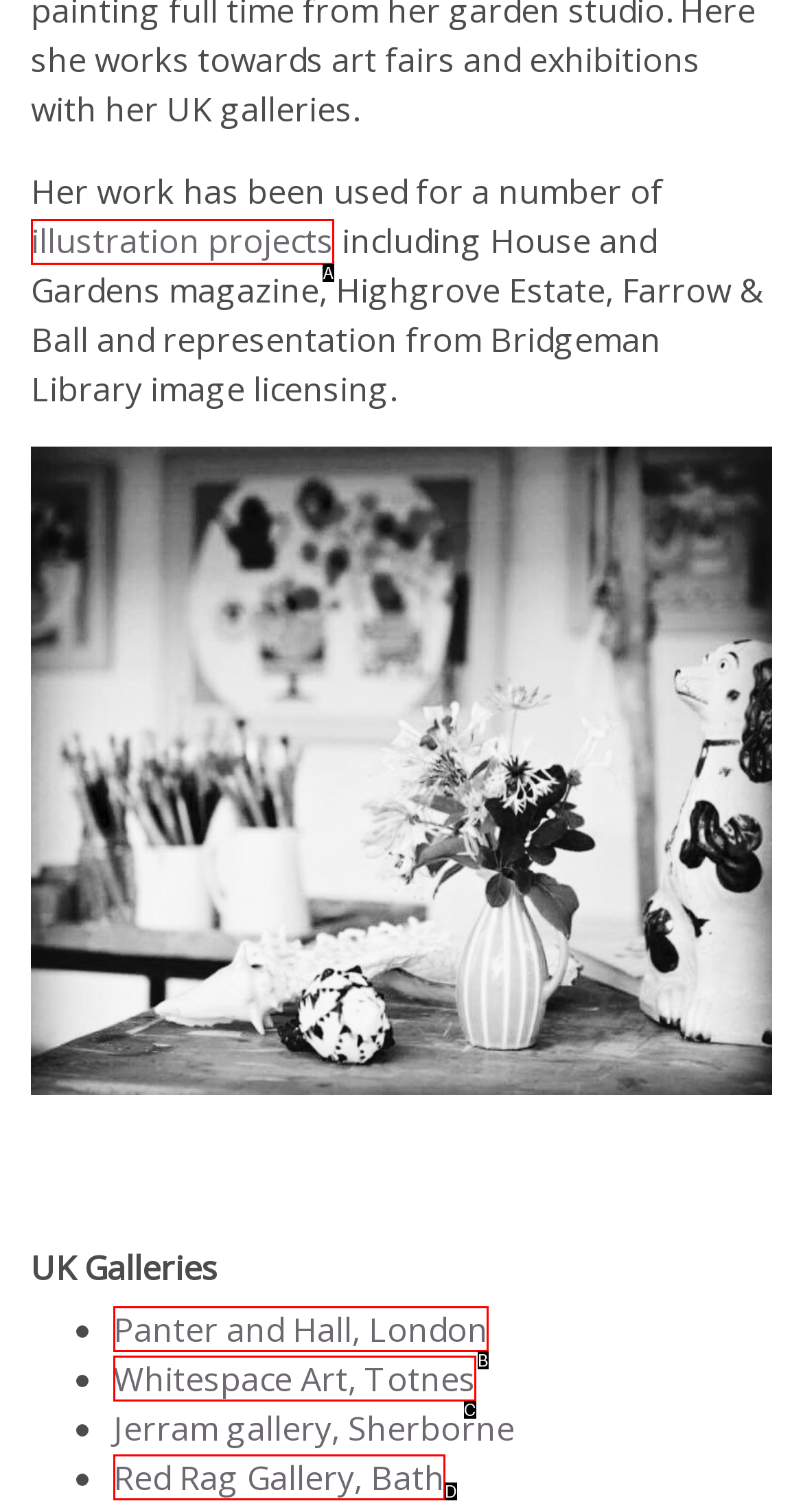Which lettered option matches the following description: illustration projects
Provide the letter of the matching option directly.

A